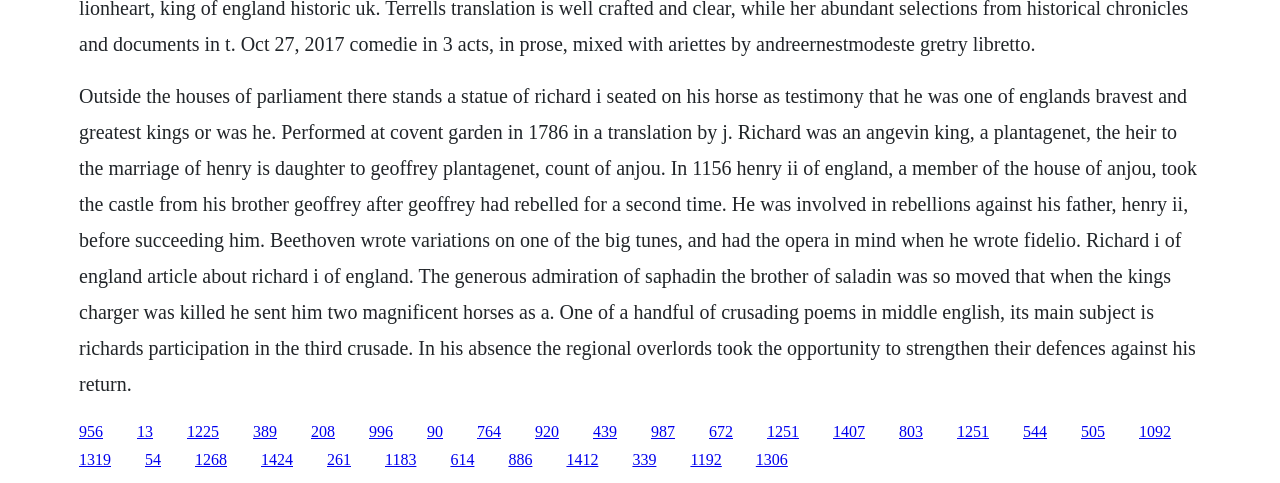Determine the bounding box coordinates for the HTML element described here: "1319".

[0.062, 0.935, 0.087, 0.97]